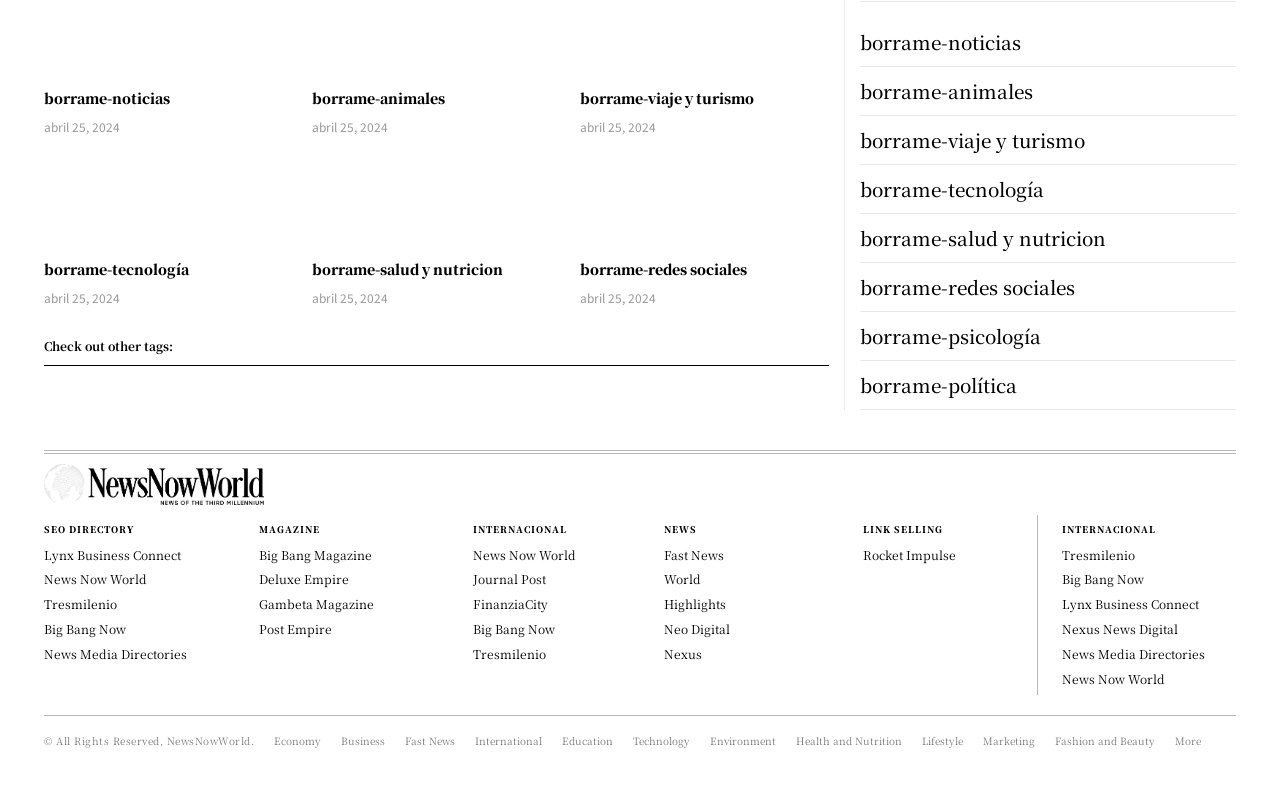Determine the bounding box coordinates of the region I should click to achieve the following instruction: "visit SEO DIRECTORY". Ensure the bounding box coordinates are four float numbers between 0 and 1, i.e., [left, top, right, bottom].

[0.034, 0.659, 0.105, 0.67]